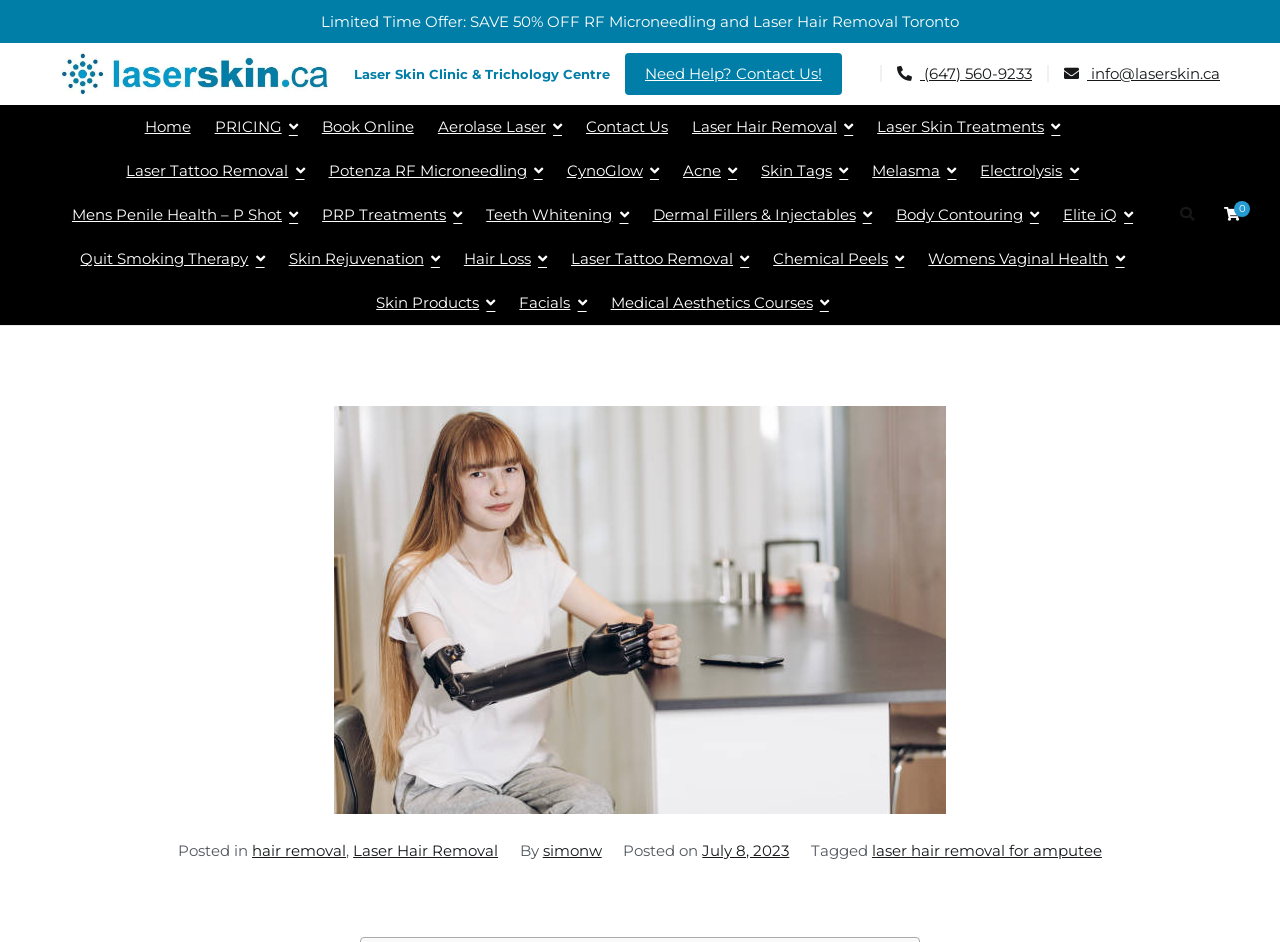Please mark the clickable region by giving the bounding box coordinates needed to complete this instruction: "Click the 'LASERSKIN.CA logo' link".

[0.047, 0.056, 0.258, 0.101]